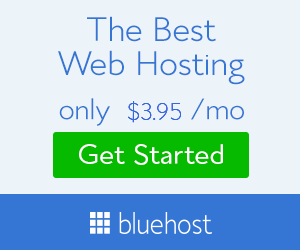Describe every aspect of the image in depth.

The image features an advertisement for Bluehost, prominently promoting their web hosting services. The tagline "The Best Web Hosting" highlights their competitive edge, complemented by the enticing price of "only $3.95 /mo," making it an attractive offer for potential customers seeking reliable hosting solutions. A green button labeled "Get Started" invites users to take immediate action, encouraging them to explore their web hosting options. The clean and modern design, paired with a blue and white color scheme, enhances readability and draws attention to the key points, positioning Bluehost as a user-friendly choice for web hosting needs.